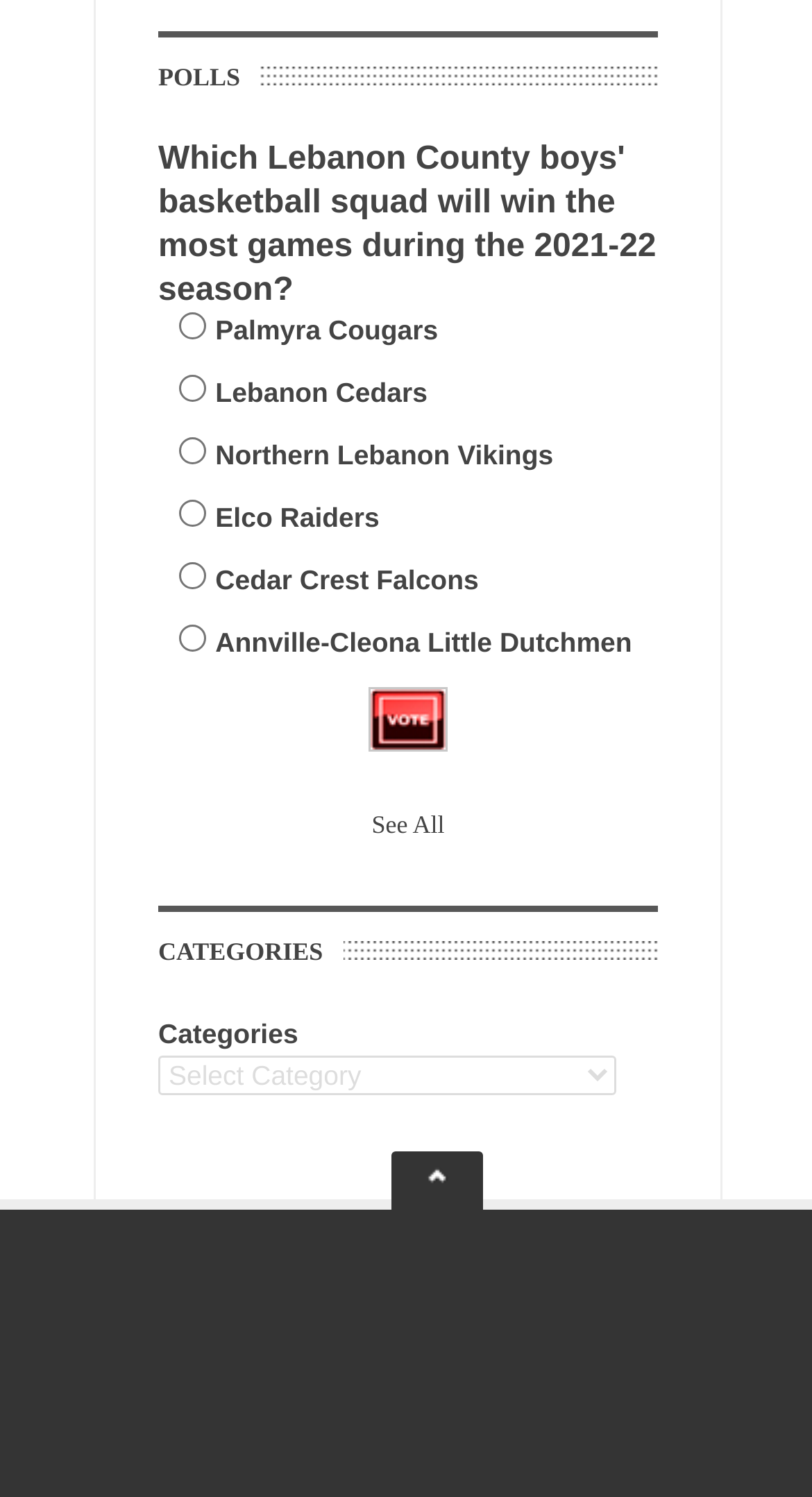What type of content is categorized? Examine the screenshot and reply using just one word or a brief phrase.

Teams